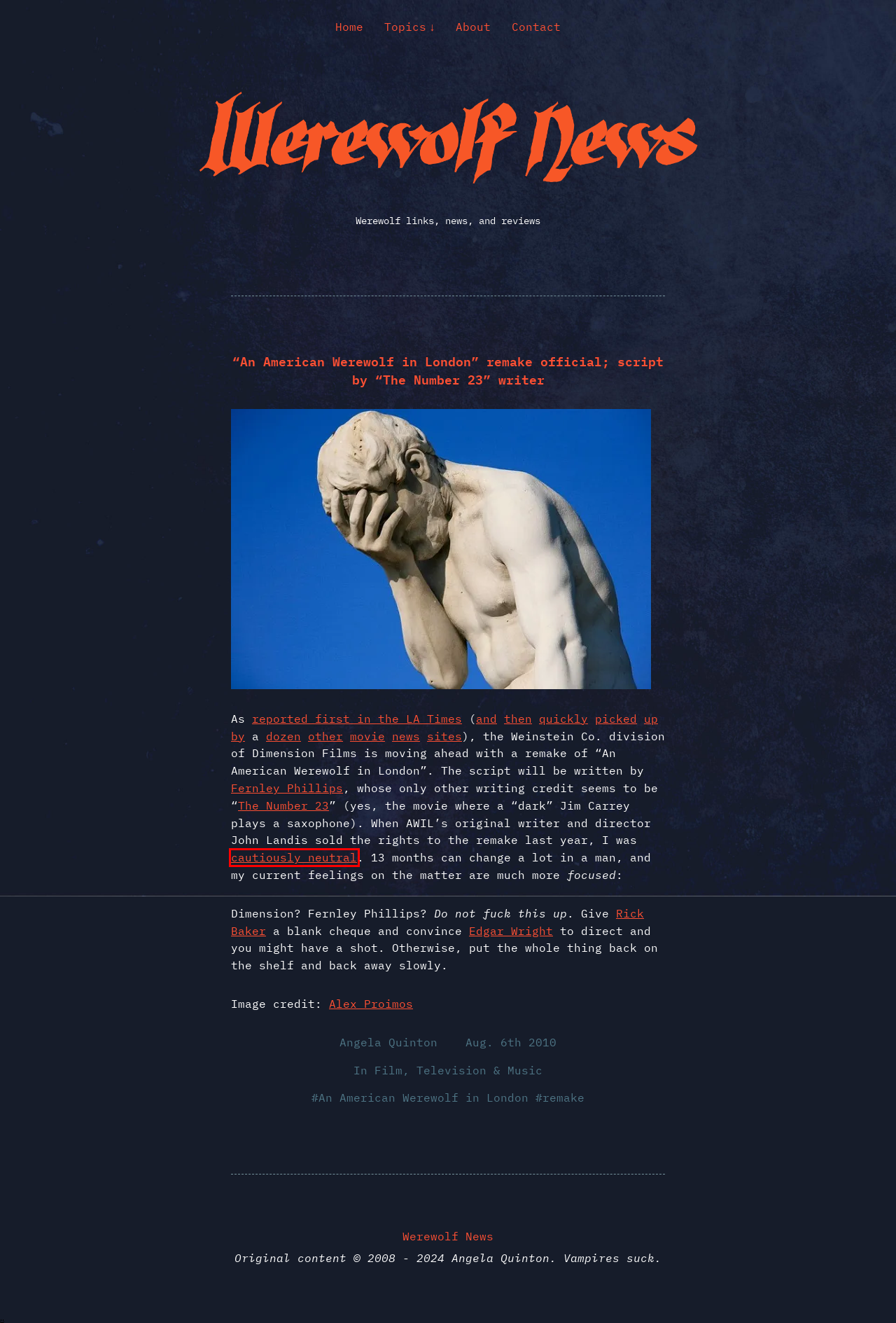Observe the screenshot of a webpage with a red bounding box highlighting an element. Choose the webpage description that accurately reflects the new page after the element within the bounding box is clicked. Here are the candidates:
A. Weinsteins Circling 'An American Werewolf in London' Writer? - Bloody Disgusting
B. An American Werewolf in London – Werewolf News
C. Landis Sells “American Werewolf” Rights to Dimension; Remake In The Works – Werewolf News
D. An American werewolf goes back to London, this time with a number - Los Angeles Times
E. /Film | Movie & TV News, Trailers, Interviews, & Reviews
F. remake – Werewolf News
G. Werewolf News – Werewolf links, news, and reviews
H. Rick Baker - IMDb

C